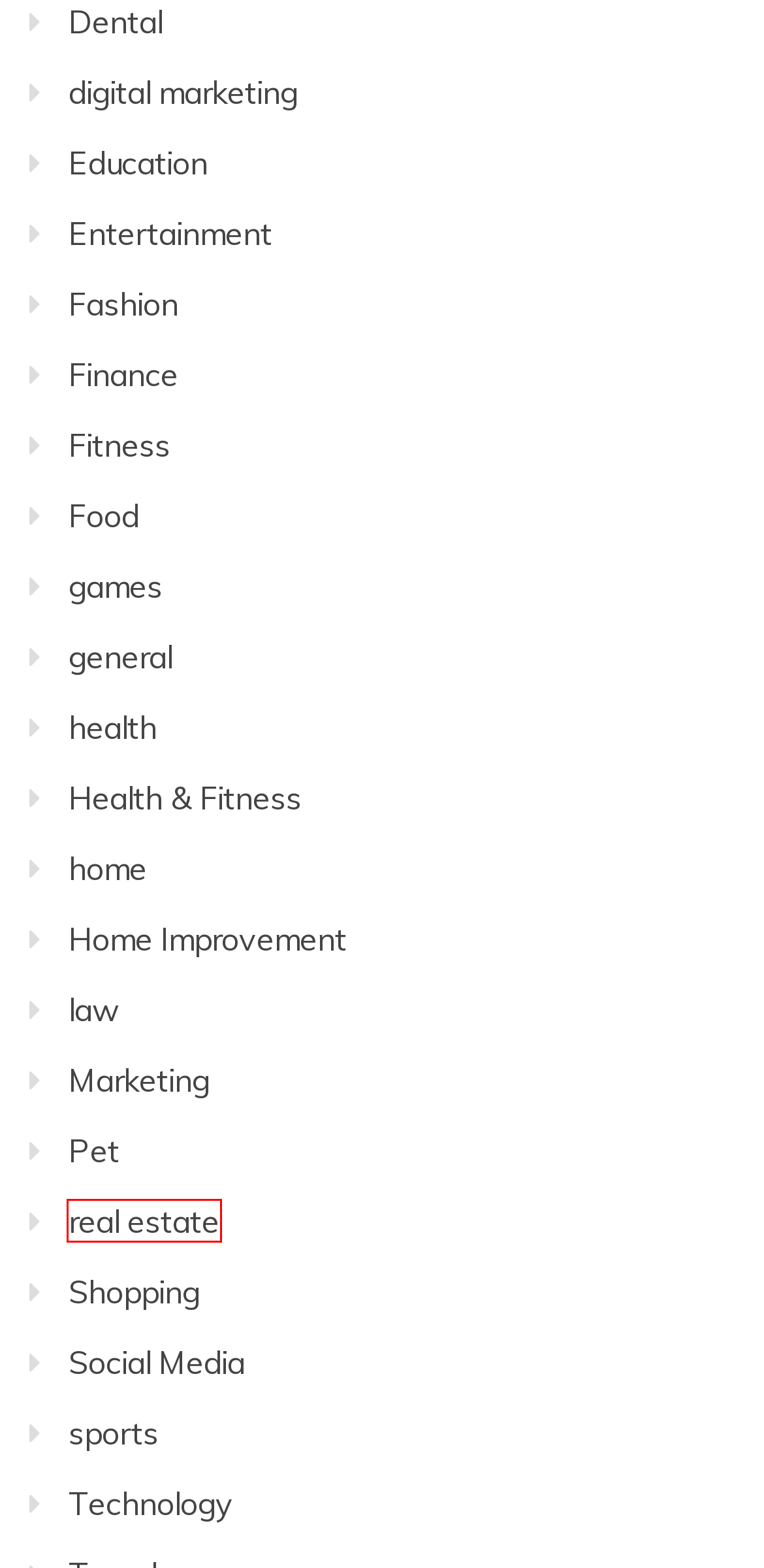You have a screenshot of a webpage with a red bounding box around a UI element. Determine which webpage description best matches the new webpage that results from clicking the element in the bounding box. Here are the candidates:
A. digital marketing – Blog Of The Courtier
B. real estate – Blog Of The Courtier
C. health – Blog Of The Courtier
D. Home Improvement – Blog Of The Courtier
E. games – Blog Of The Courtier
F. Finance – Blog Of The Courtier
G. Technology – Blog Of The Courtier
H. law – Blog Of The Courtier

B